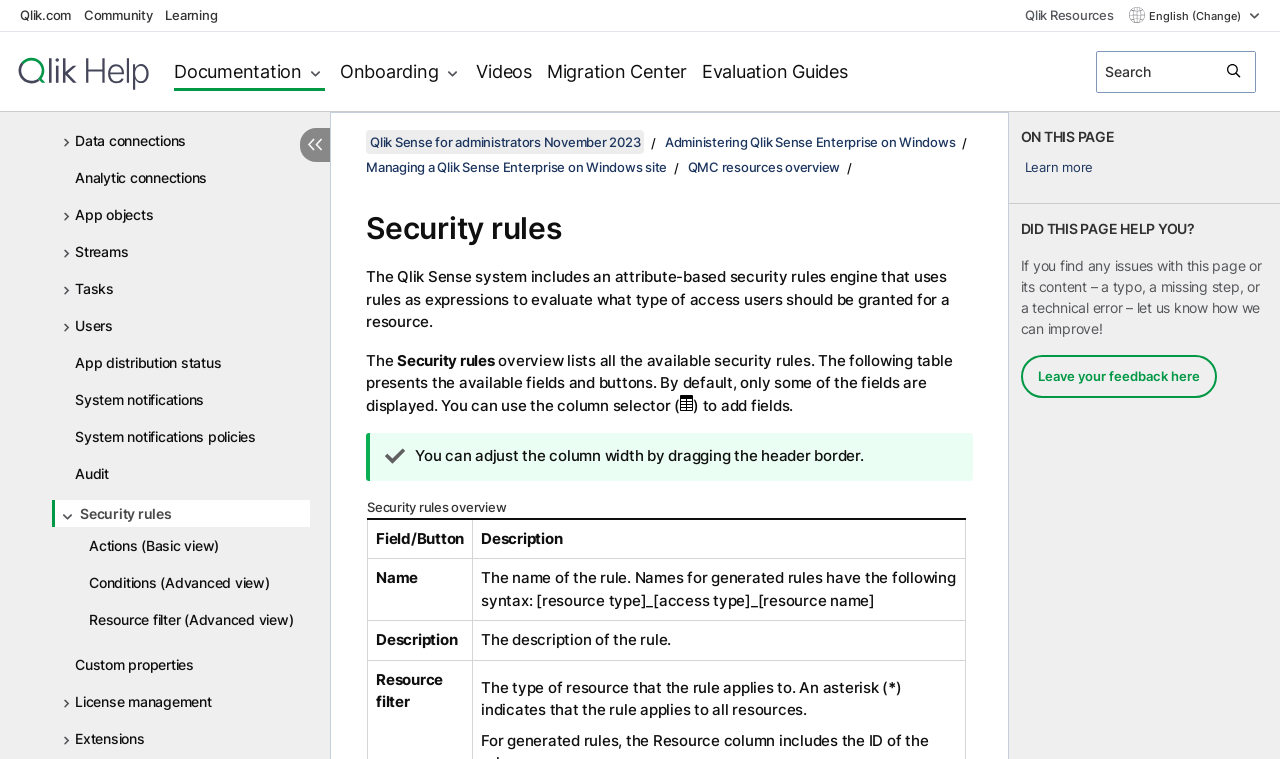Specify the bounding box coordinates for the region that must be clicked to perform the given instruction: "Leave your feedback here".

[0.797, 0.467, 0.95, 0.524]